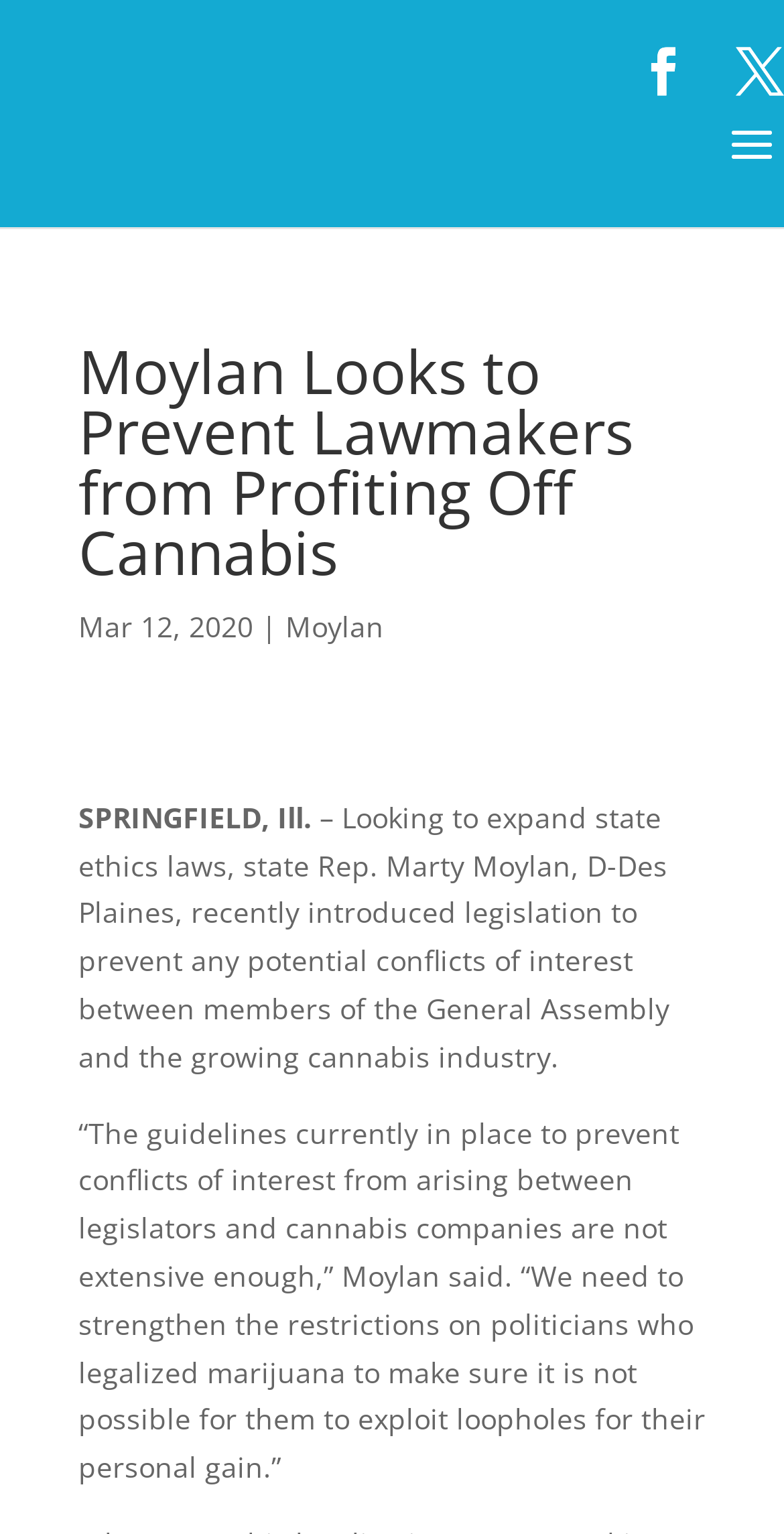Please analyze the image and provide a thorough answer to the question:
Who introduced legislation to prevent conflicts of interest?

According to the webpage, state Rep. Marty Moylan, D-Des Plaines, recently introduced legislation to prevent any potential conflicts of interest between members of the General Assembly and the growing cannabis industry.